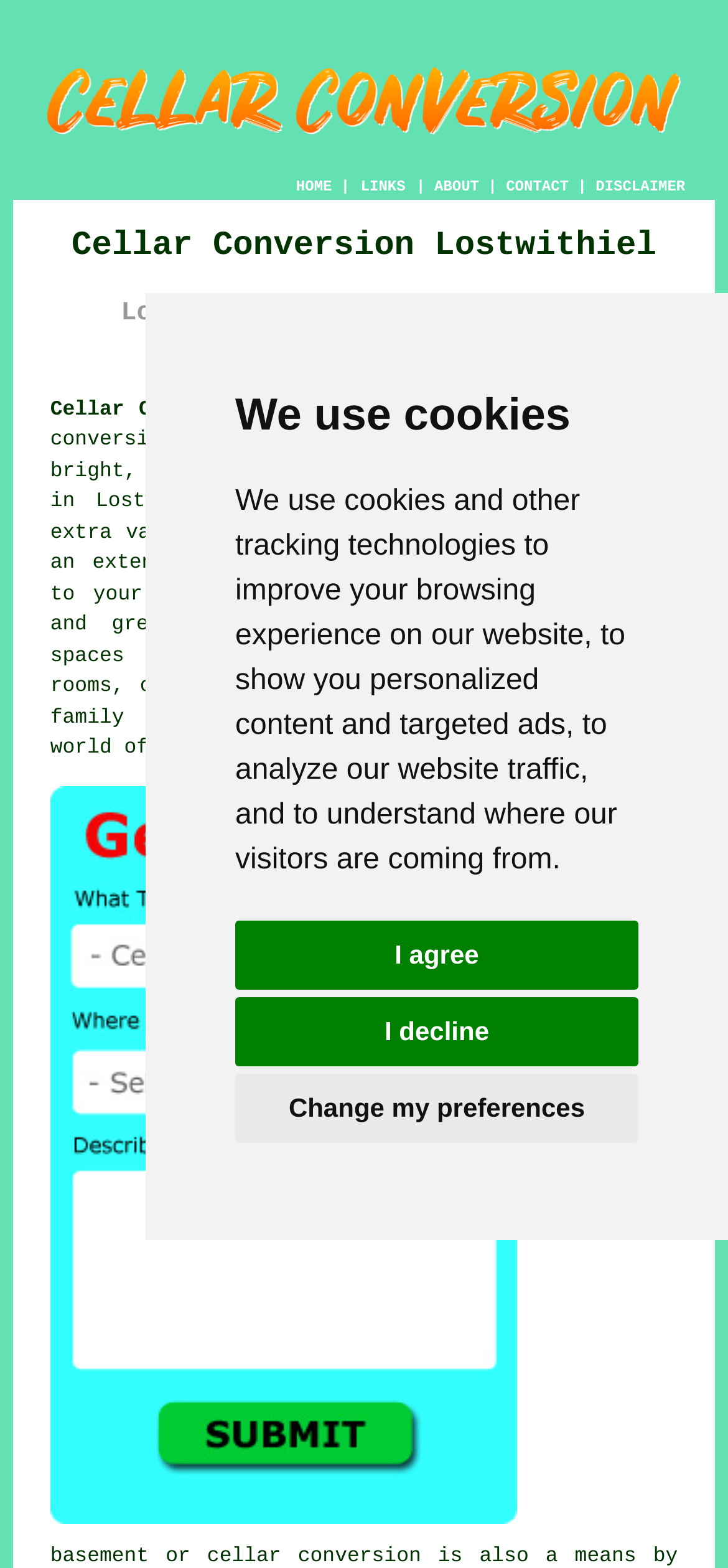Describe every aspect of the webpage comprehensively.

This webpage is about cellar conversion services in Lostwithiel, Cornwall. At the top, there is a dialog box with a message about using cookies and tracking technologies, accompanied by three buttons: "I agree", "I decline", and "Change my preferences". 

Below the dialog box, there is a large image that spans almost the entire width of the page, likely a photo related to cellar conversions. 

The top navigation menu consists of five links: "HOME", "LINKS", "ABOUT", "CONTACT", and "DISCLAIMER", separated by vertical lines. 

The main content area has a heading that reads "Cellar Conversion Lostwithiel" and a subheading that provides more details about the services offered. There is a paragraph of text that explains the benefits of converting a cellar into a living space, including gaining extra valuable space without the need for an extension. The text also mentions various possibilities for the transformed space, such as office spaces, guest quarters, media rooms, or living areas for family members. 

There is a link to "Cellar Conversion Lostwithiel Cornwall (PL22)" and another link to "cellar" within the paragraph. At the bottom of the page, there is a call-to-action link to "Free Lostwithiel Cellar Conversion Quotes" accompanied by a smaller image.